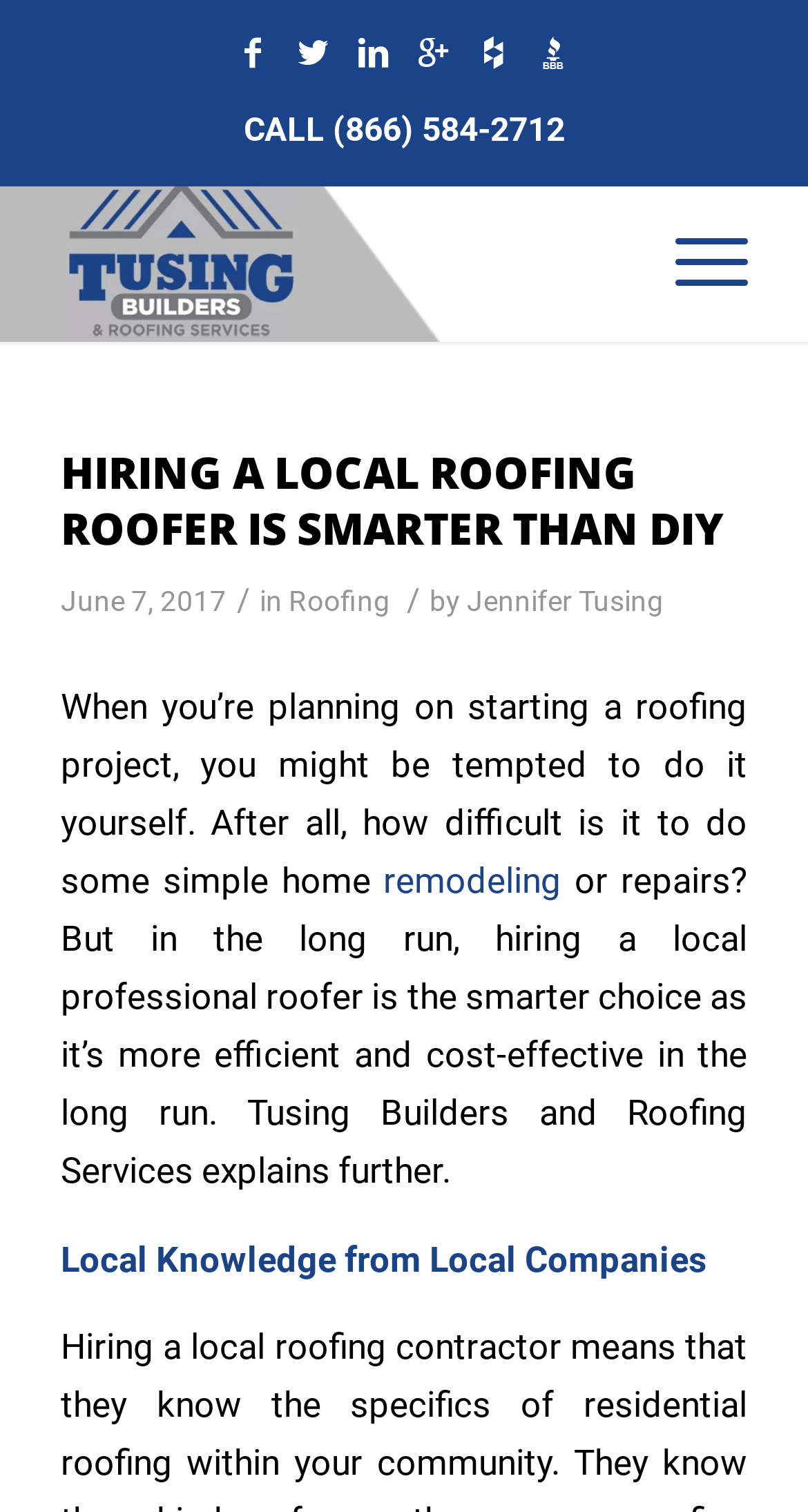Identify the bounding box coordinates of the section that should be clicked to achieve the task described: "Check the author's profile".

[0.578, 0.387, 0.821, 0.408]